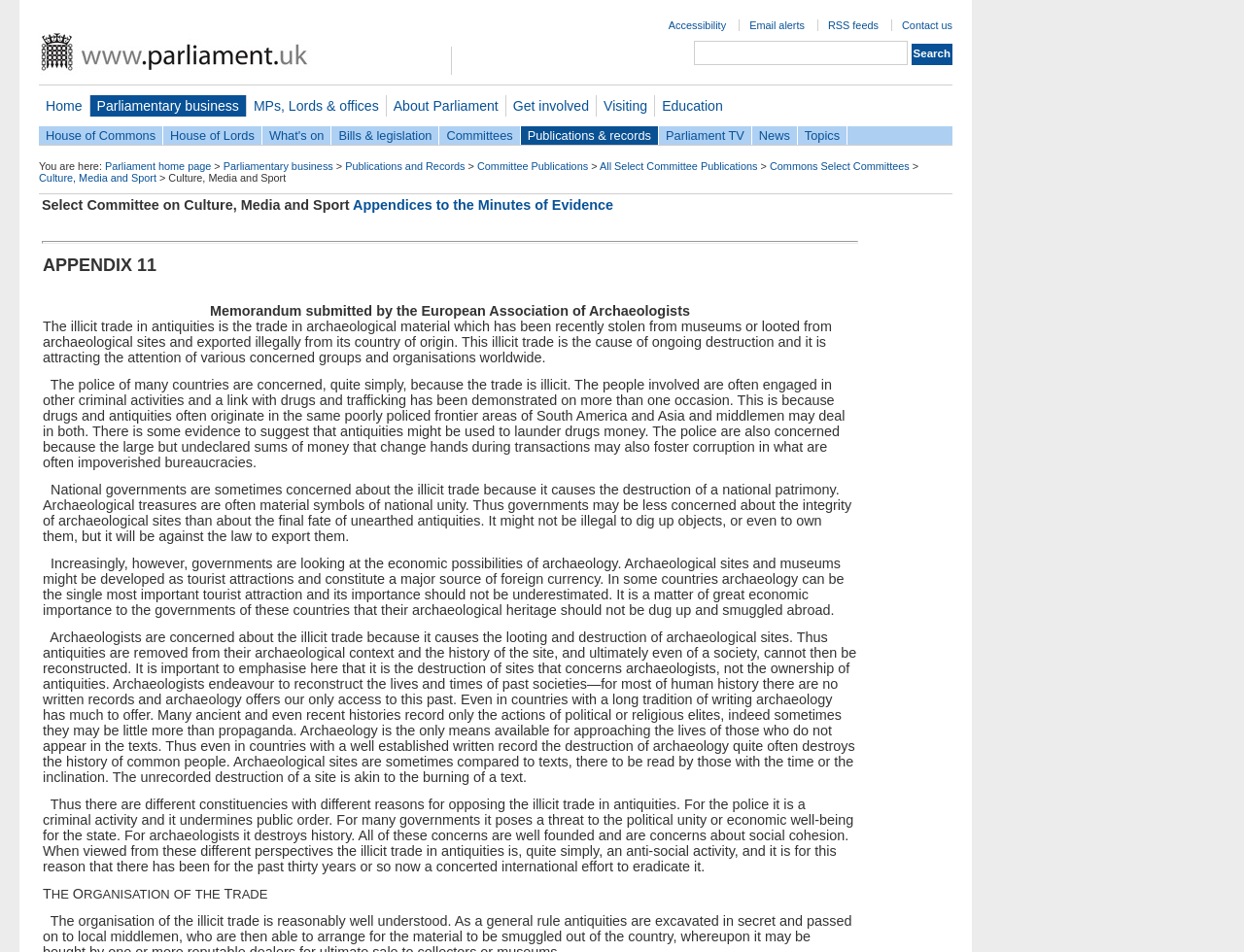Identify the bounding box coordinates of the section that should be clicked to achieve the task described: "Click the 'Culture, Media and Sport' link".

[0.031, 0.18, 0.126, 0.192]